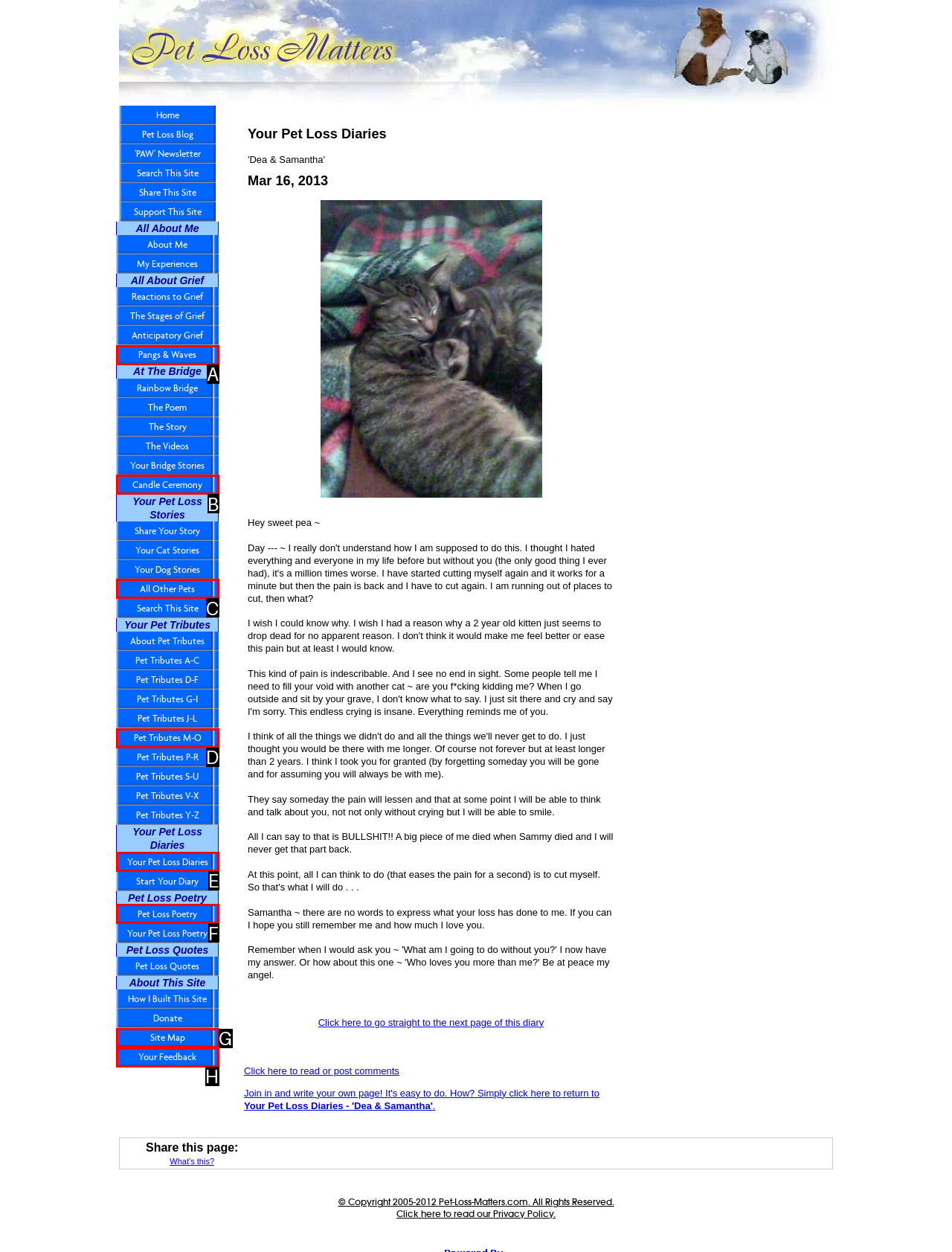Point out the option that aligns with the description: Your Pet Loss Diaries
Provide the letter of the corresponding choice directly.

E